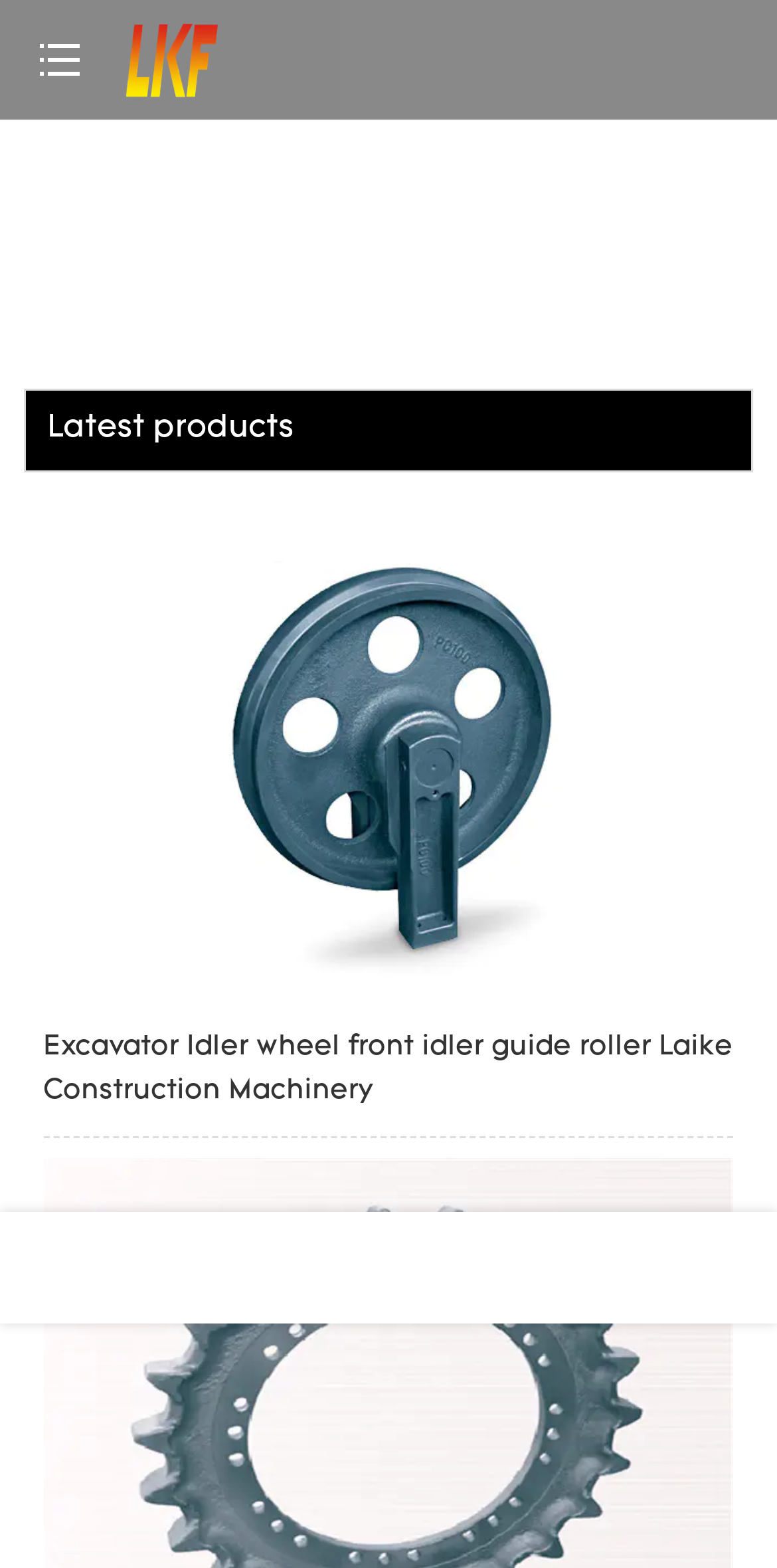How many product links are on the page?
Give a one-word or short-phrase answer derived from the screenshot.

4